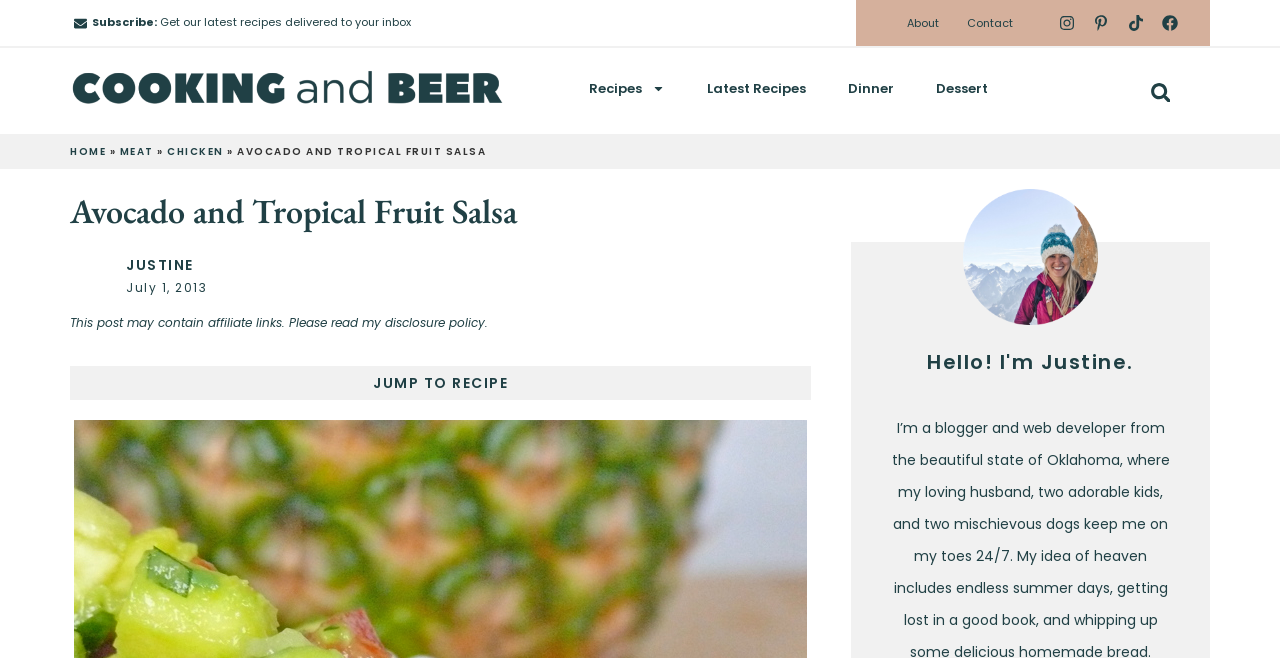Answer the question in one word or a short phrase:
What type of content is available on this website?

Recipes